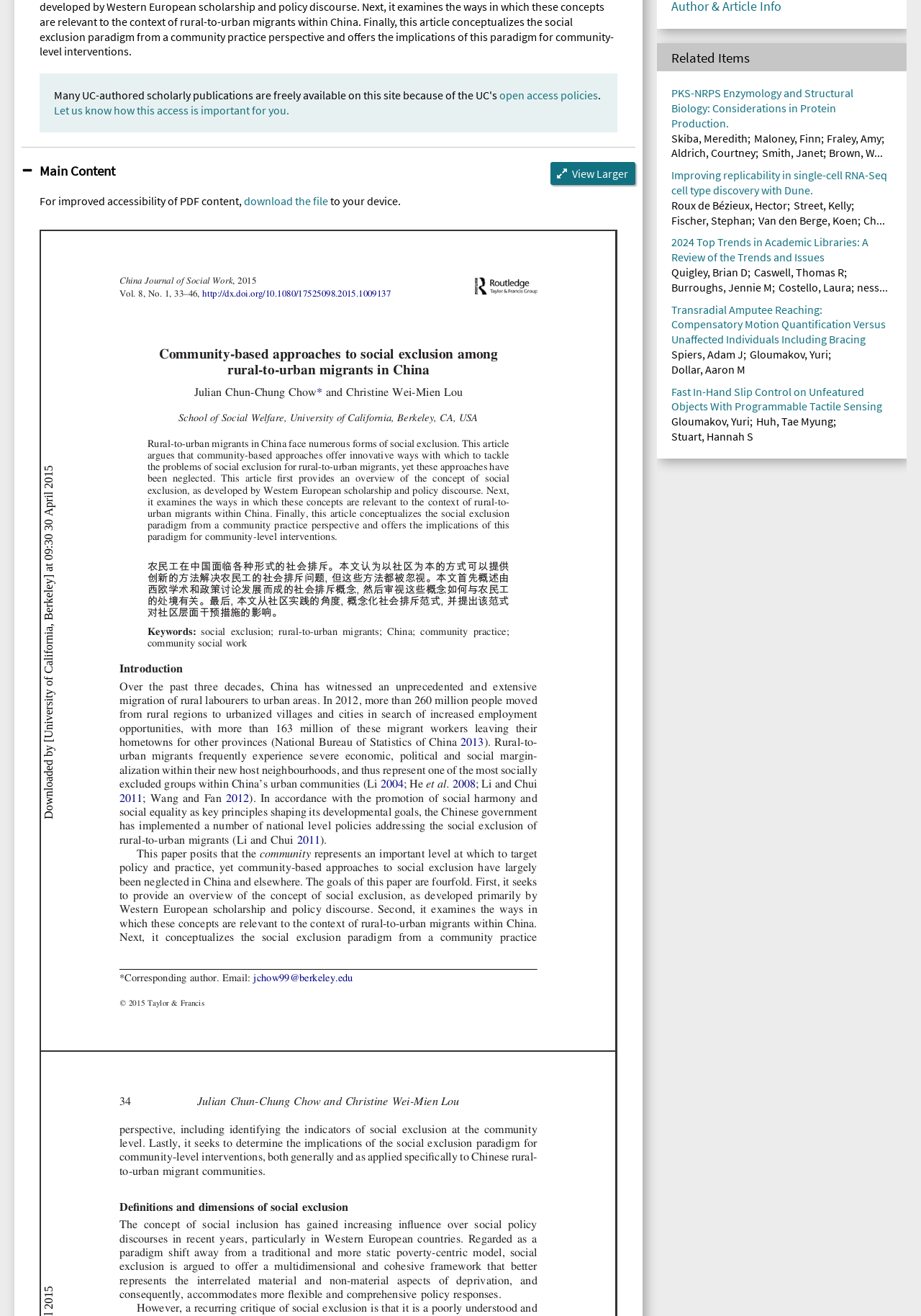Determine the bounding box for the UI element that matches this description: "Costello, Laura".

[0.845, 0.213, 0.924, 0.224]